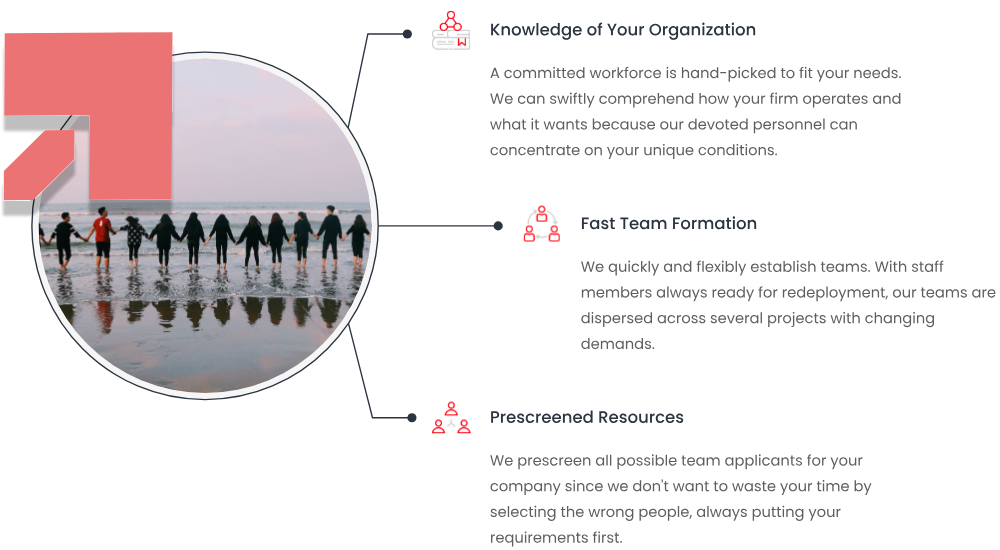What does the circular framing of the image symbolize?
Please use the image to provide a one-word or short phrase answer.

Inclusion and support